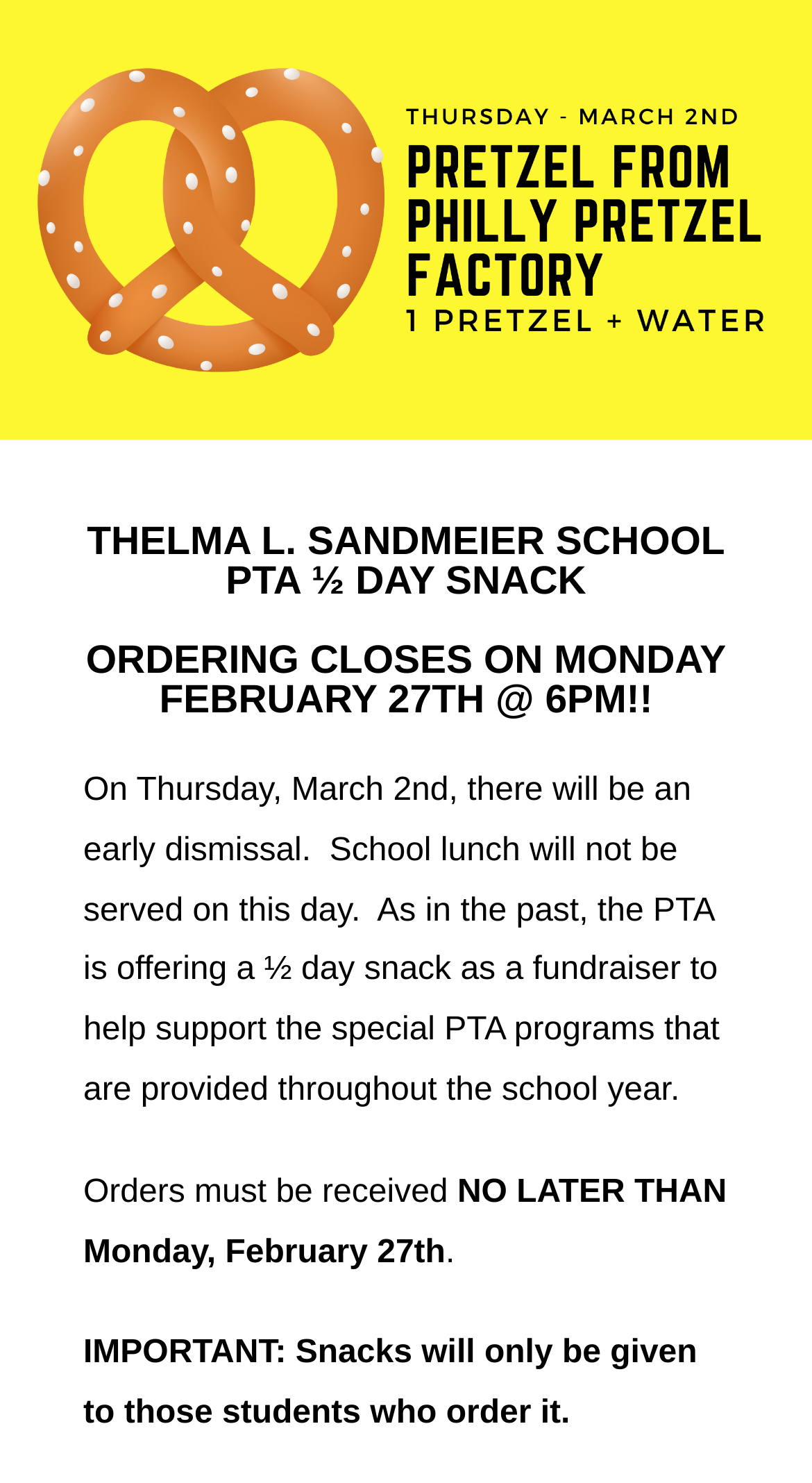Provide a brief response using a word or short phrase to this question:
What time is the deadline for ½ day snack ordering?

6PM